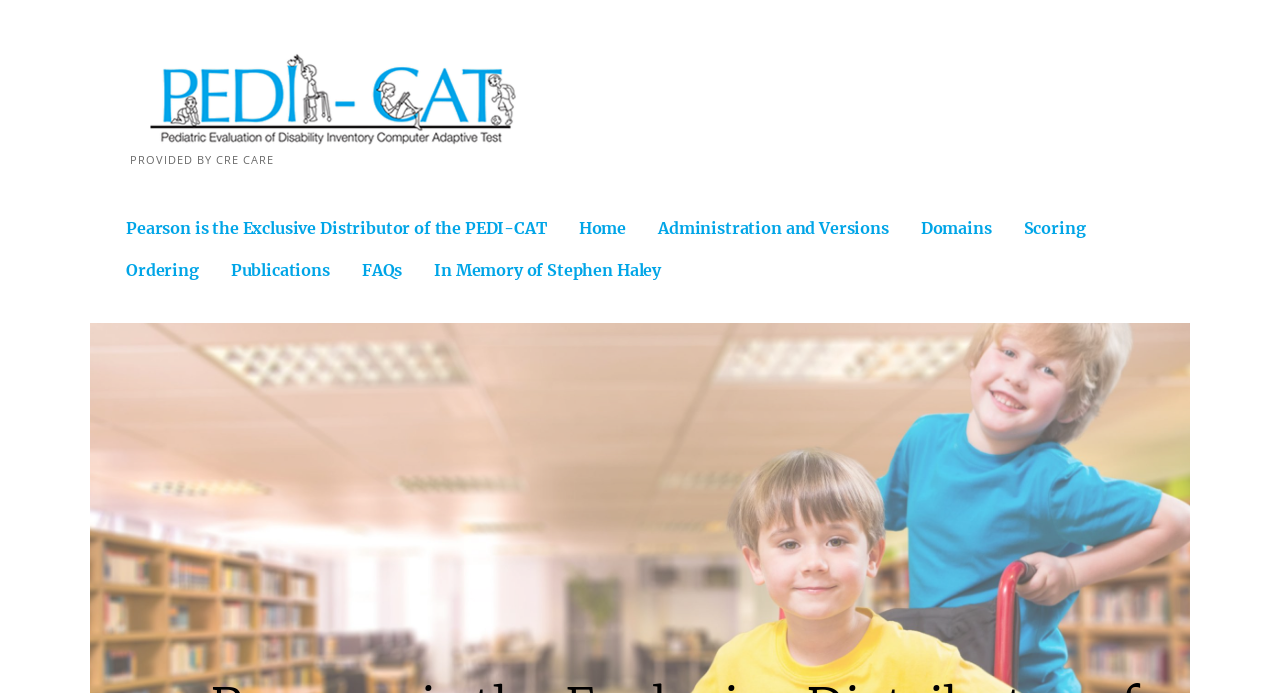Please specify the bounding box coordinates of the area that should be clicked to accomplish the following instruction: "View Synopsis". The coordinates should consist of four float numbers between 0 and 1, i.e., [left, top, right, bottom].

None